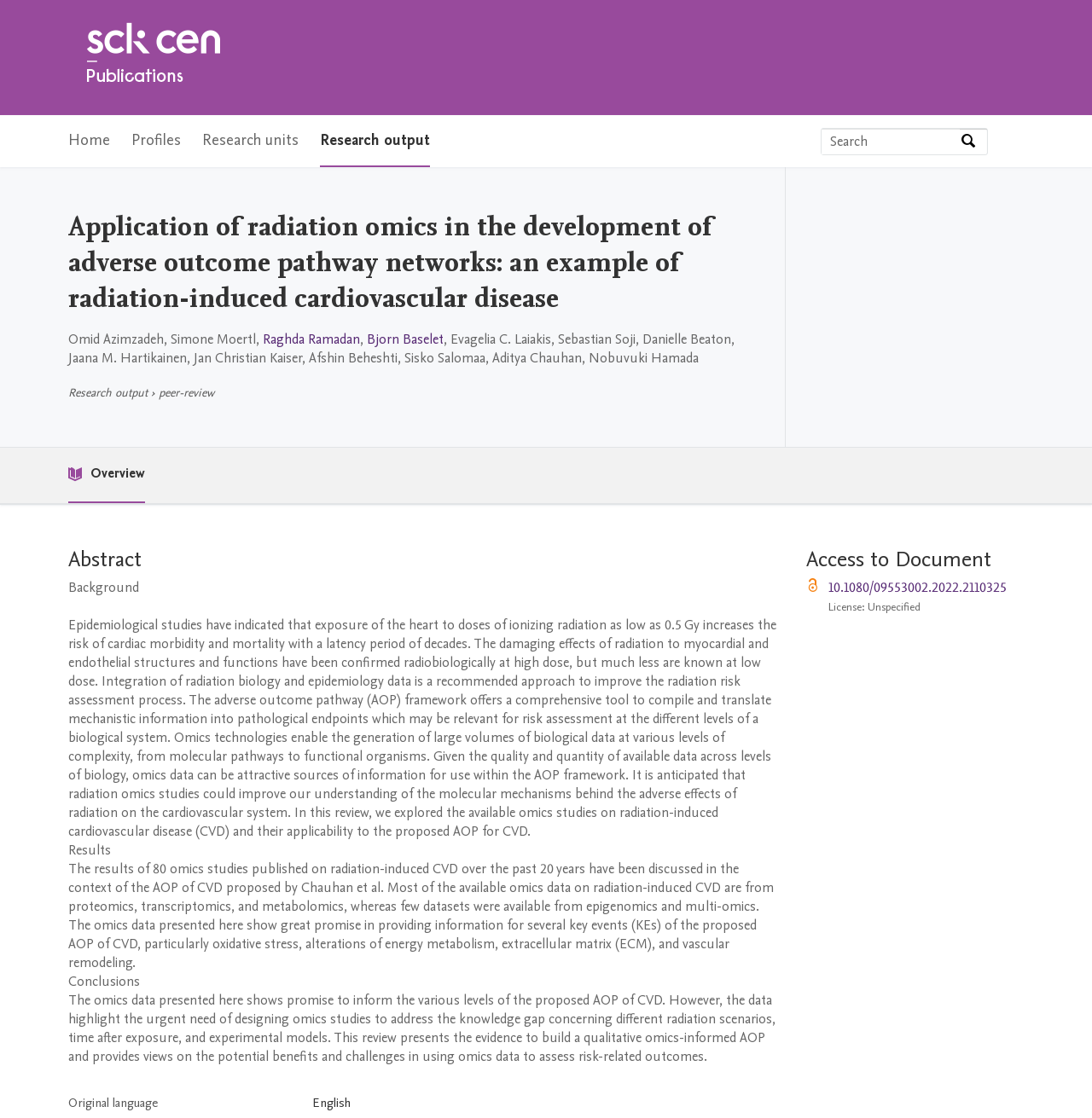How many sections are there in the abstract?
Your answer should be a single word or phrase derived from the screenshot.

3